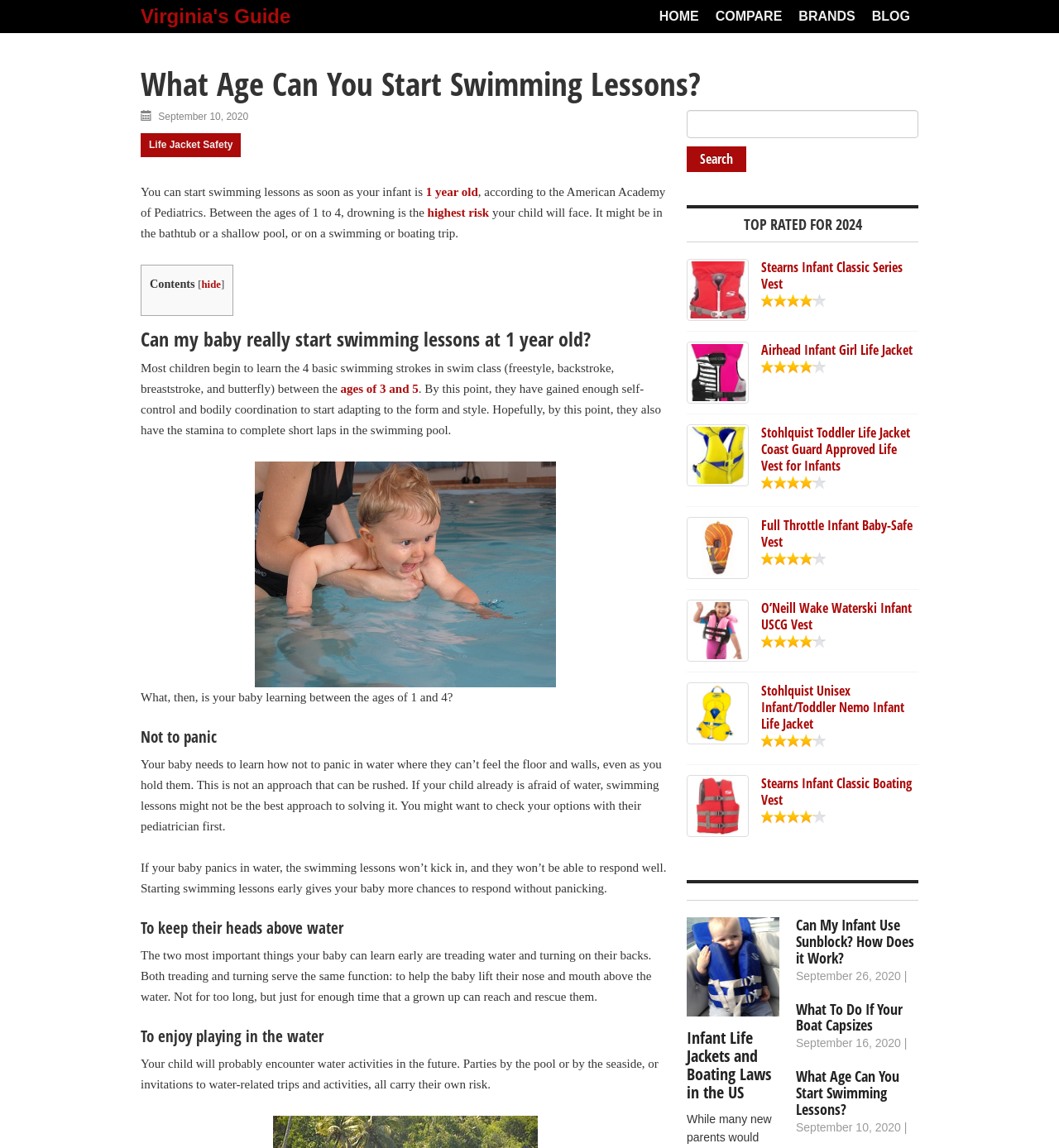Identify and extract the heading text of the webpage.

What Age Can You Start Swimming Lessons?